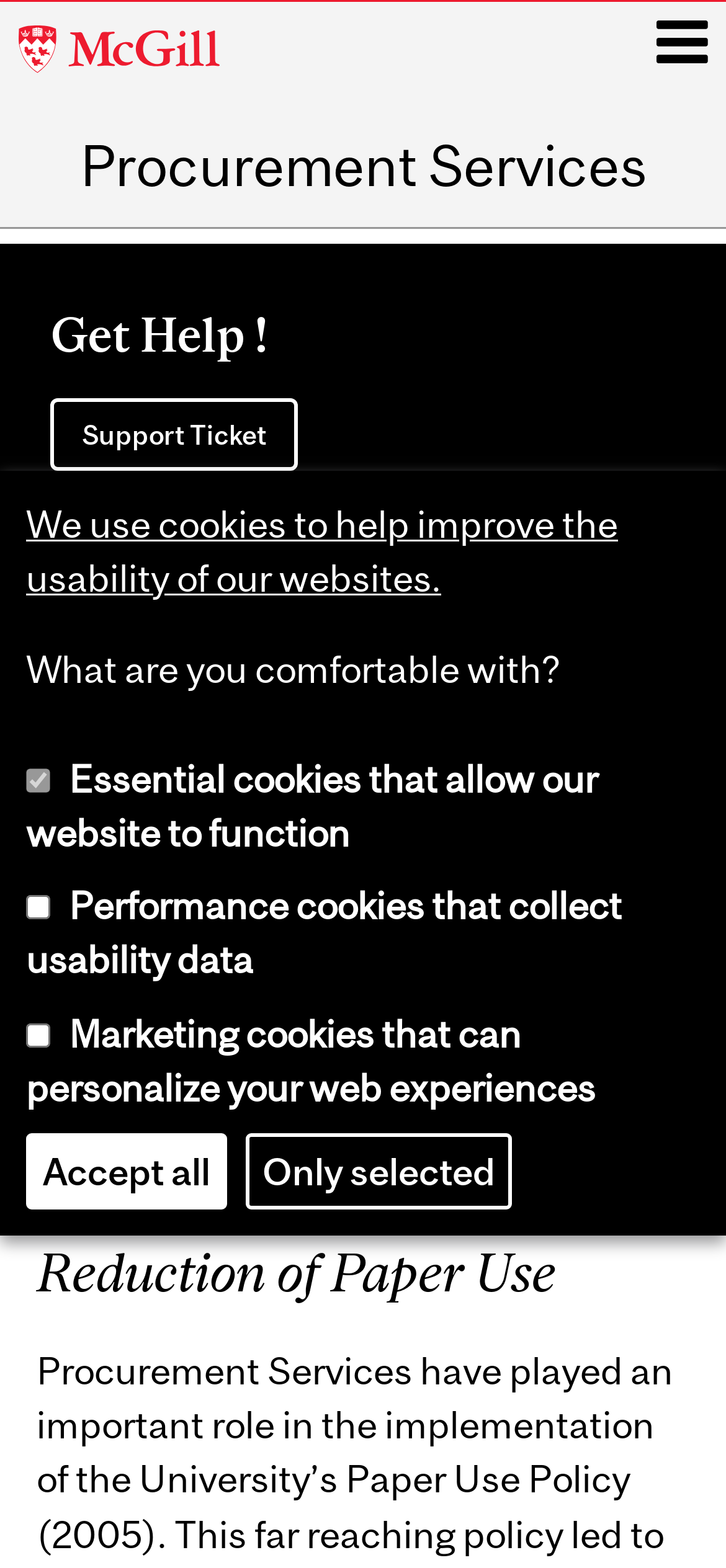Based on the image, provide a detailed and complete answer to the question: 
What is the name of the university?

I found the answer by looking at the link element with the text 'McGill University' at the top of the webpage, which suggests that it is the name of the university.